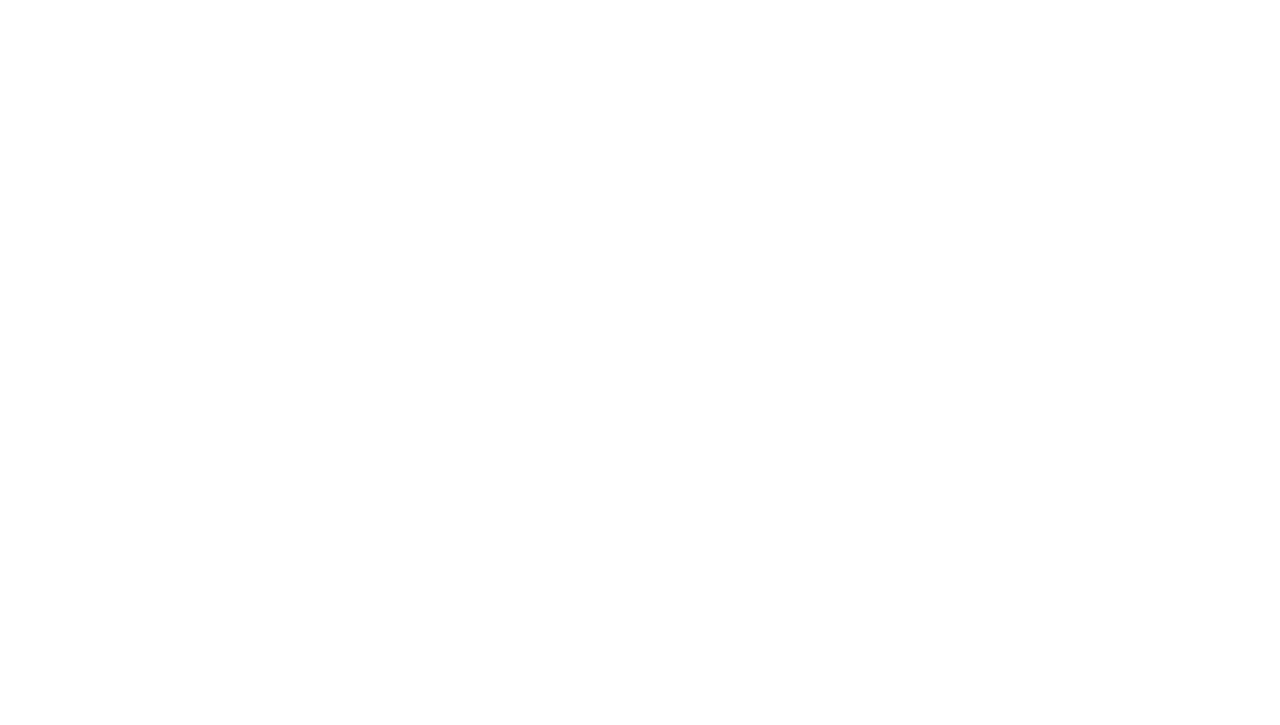Respond concisely with one word or phrase to the following query:
What is the name of the company logo?

Asana Logo